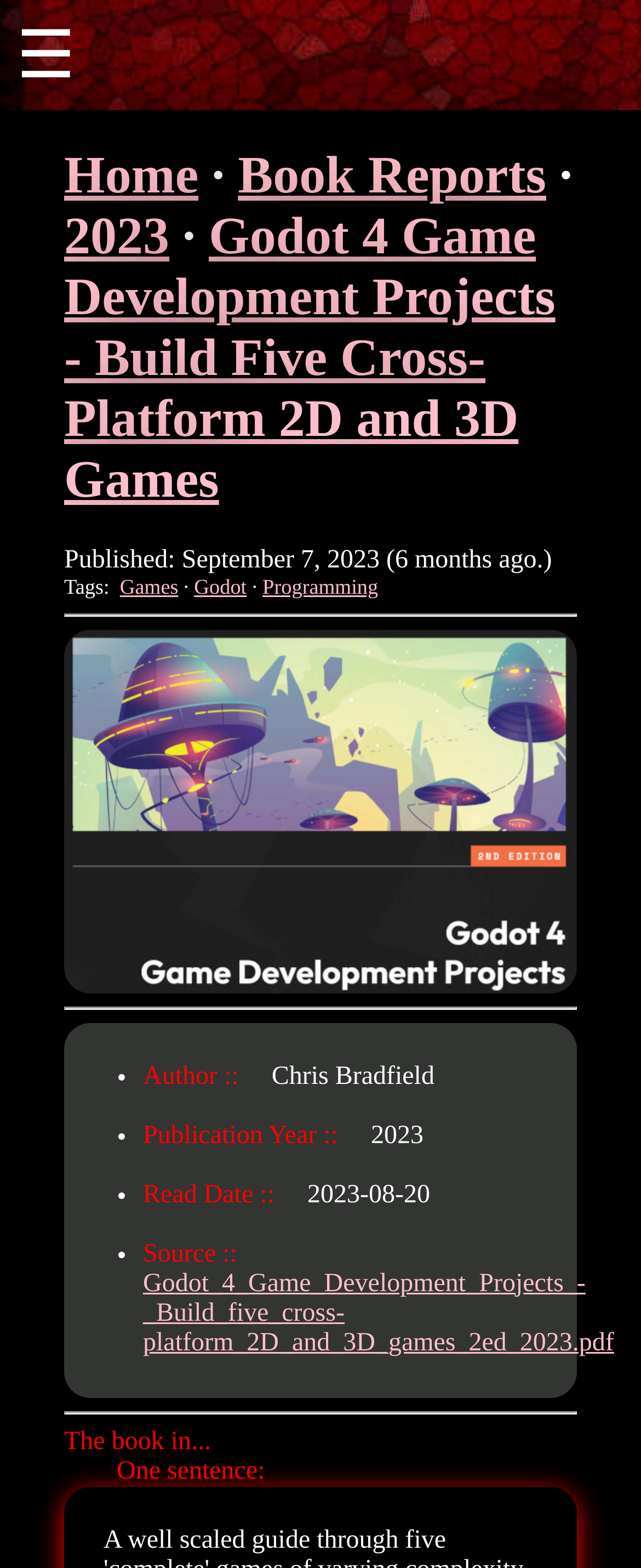Respond concisely with one word or phrase to the following query:
How many tags are associated with the book?

3